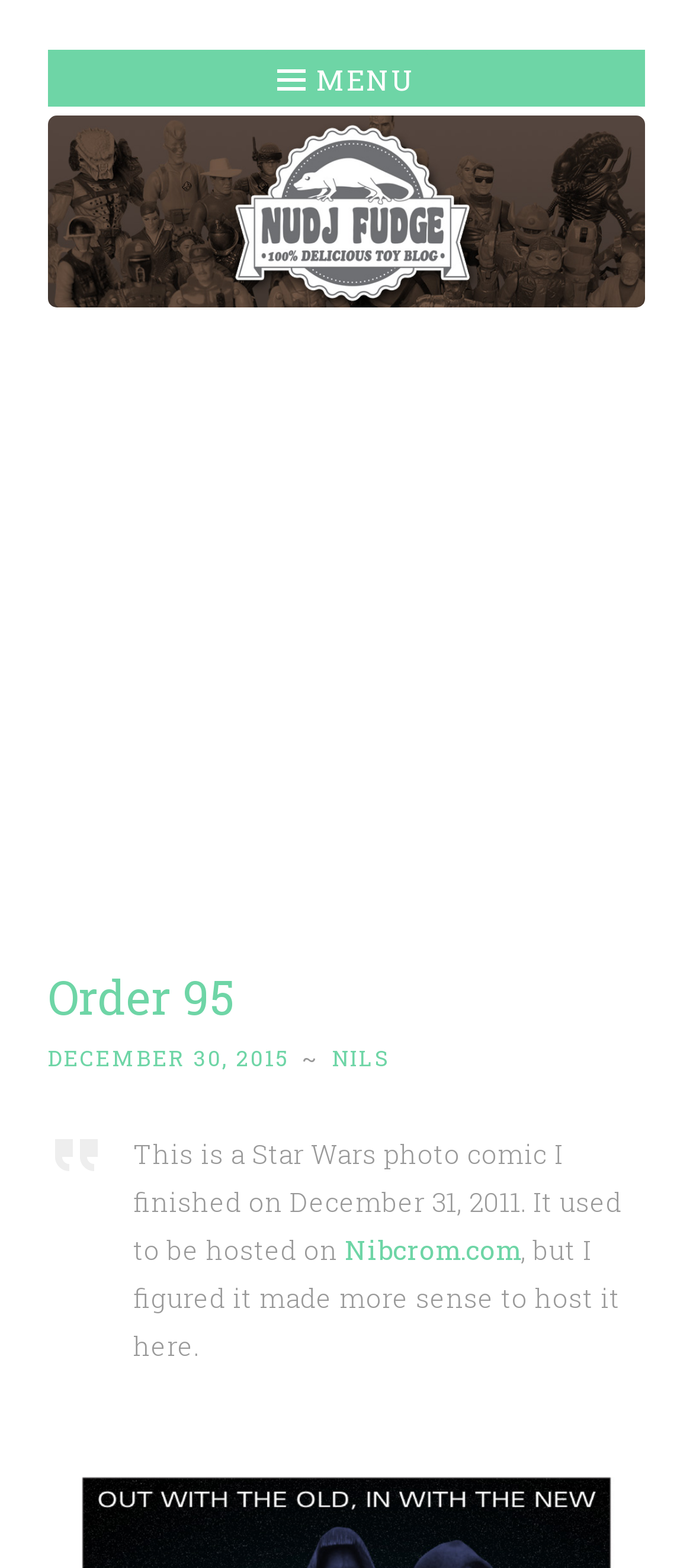Locate the bounding box coordinates of the segment that needs to be clicked to meet this instruction: "Show post options".

None